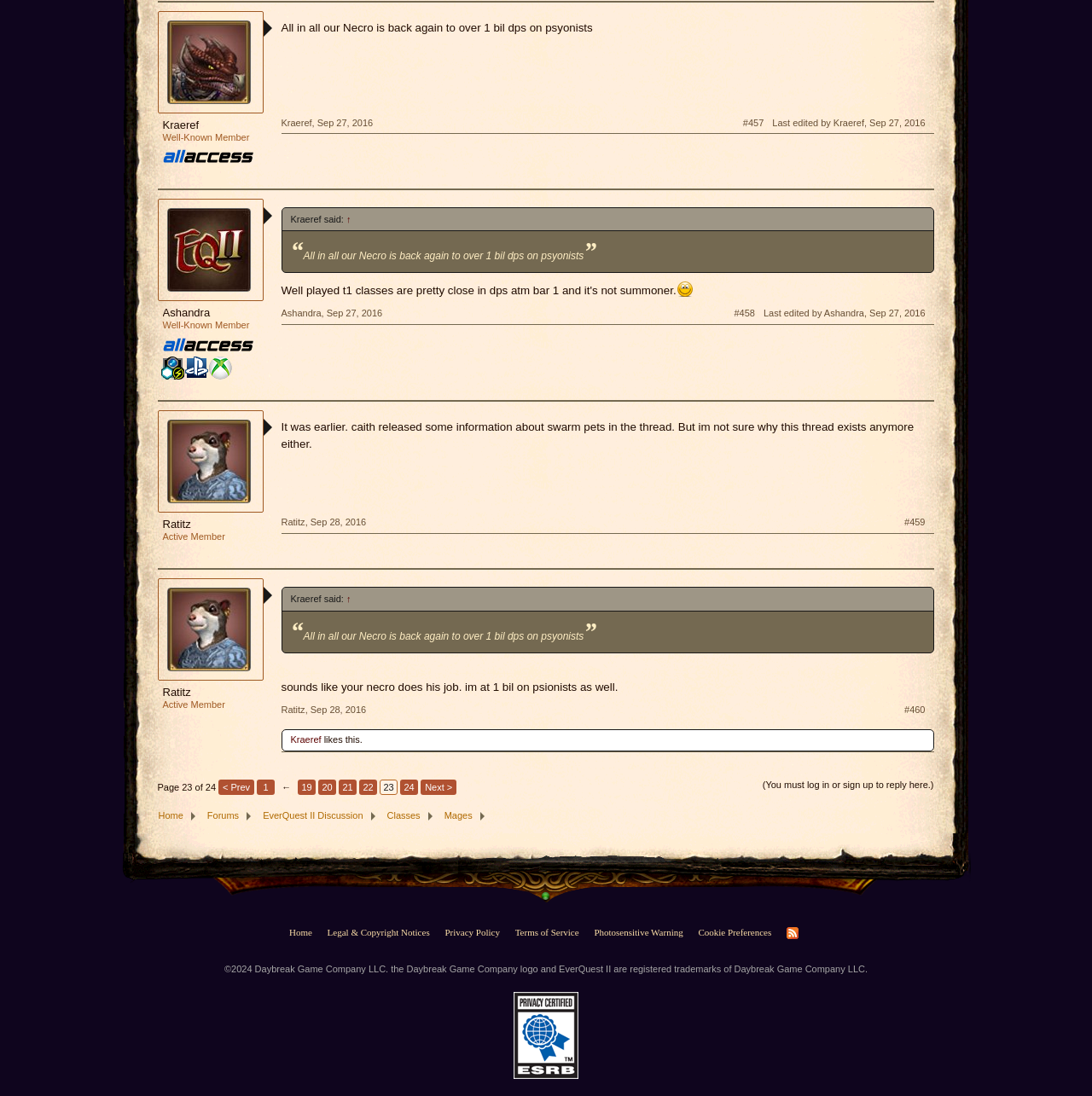Based on the provided description, "Ratitz", find the bounding box of the corresponding UI element in the screenshot.

[0.149, 0.626, 0.236, 0.638]